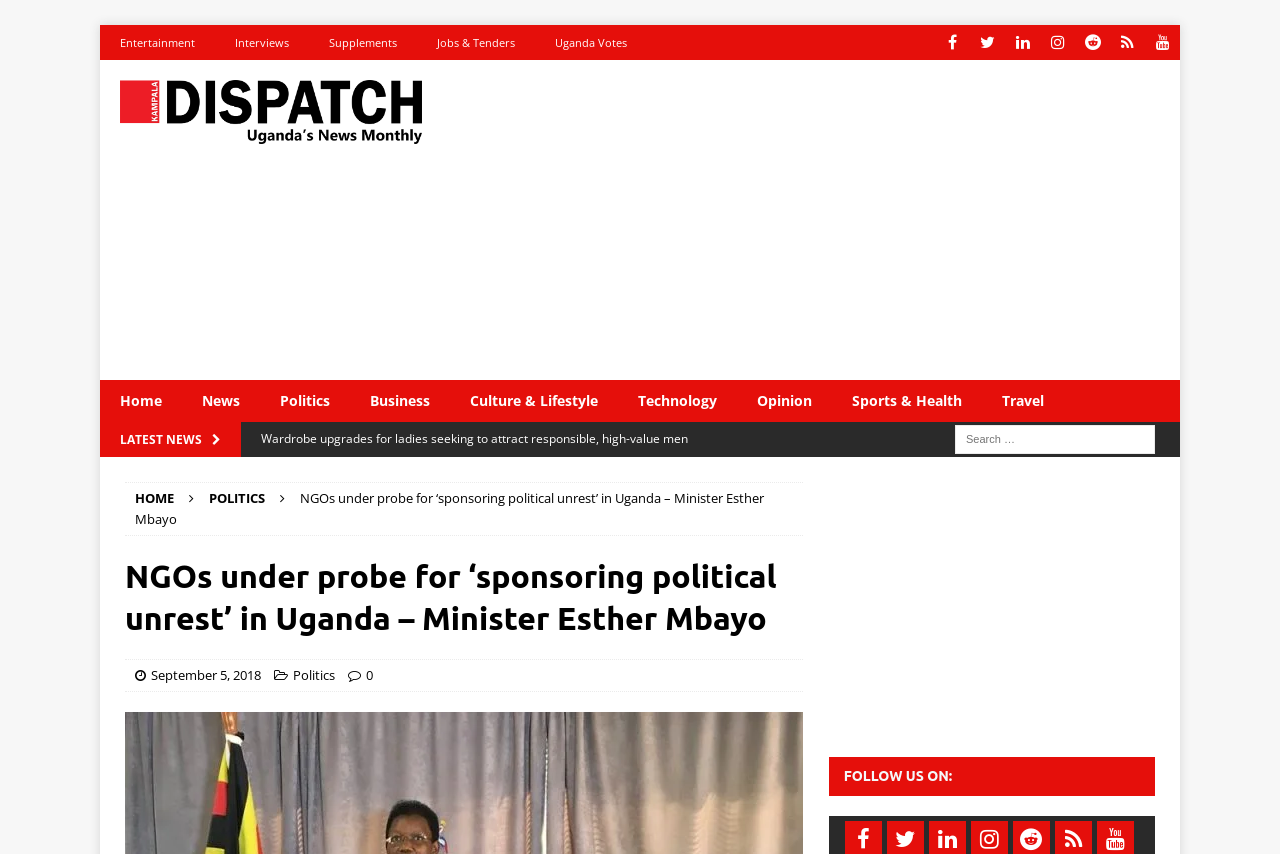What is the category of the news article 'Wardrobe upgrades for ladies seeking to attract responsible, high-value men'?
Answer the question with detailed information derived from the image.

I found the news article 'Wardrobe upgrades for ladies seeking to attract responsible, high-value men' on the webpage, and it is categorized under 'Culture & Lifestyle'.